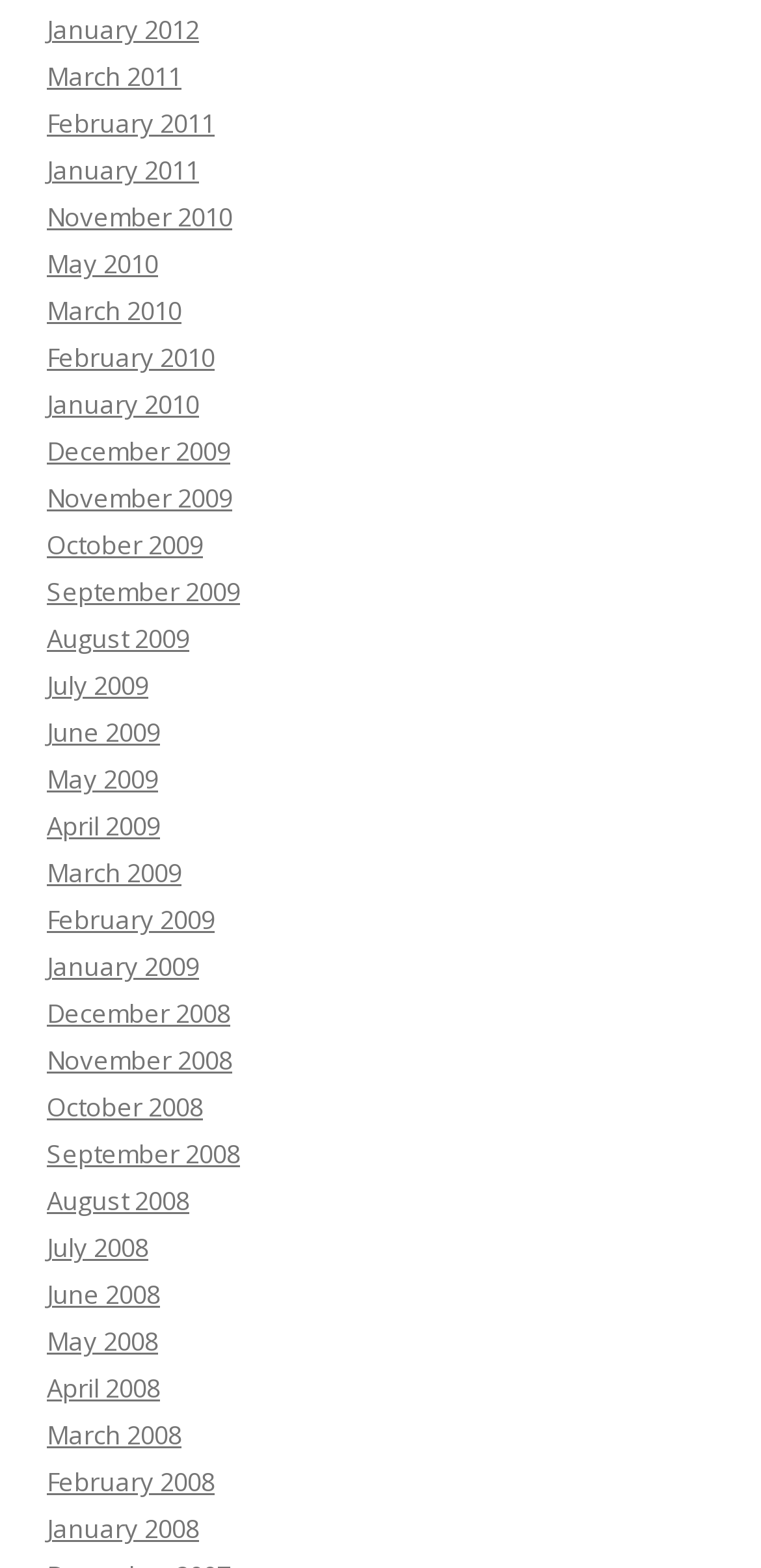Analyze the image and answer the question with as much detail as possible: 
What is the earliest month available?

By examining the list of links on the webpage, I found that the earliest month available is January 2008, which is the last link in the list.